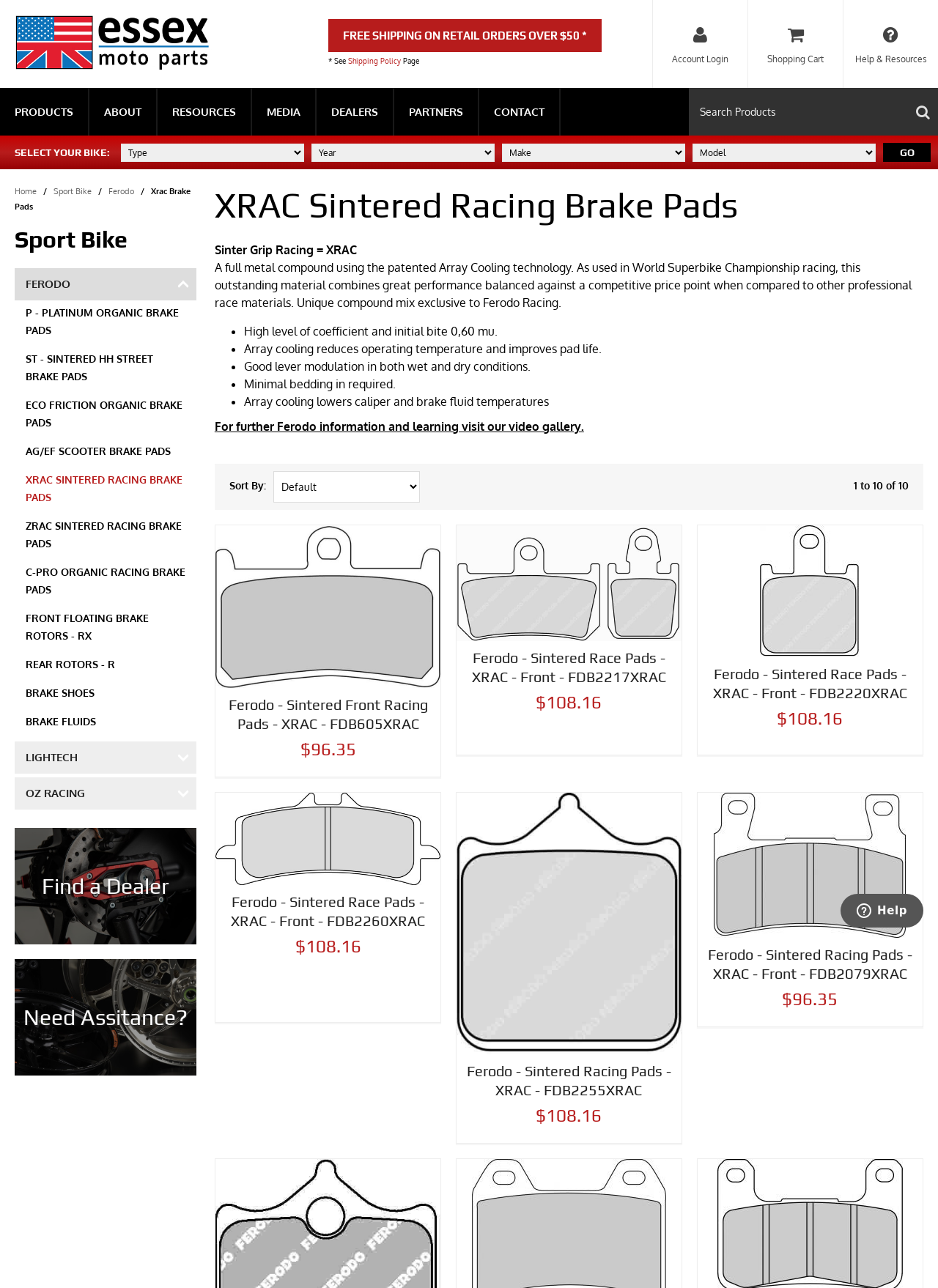Determine the bounding box coordinates for the clickable element required to fulfill the instruction: "Sign up for the newsletter". Provide the coordinates as four float numbers between 0 and 1, i.e., [left, top, right, bottom].

None